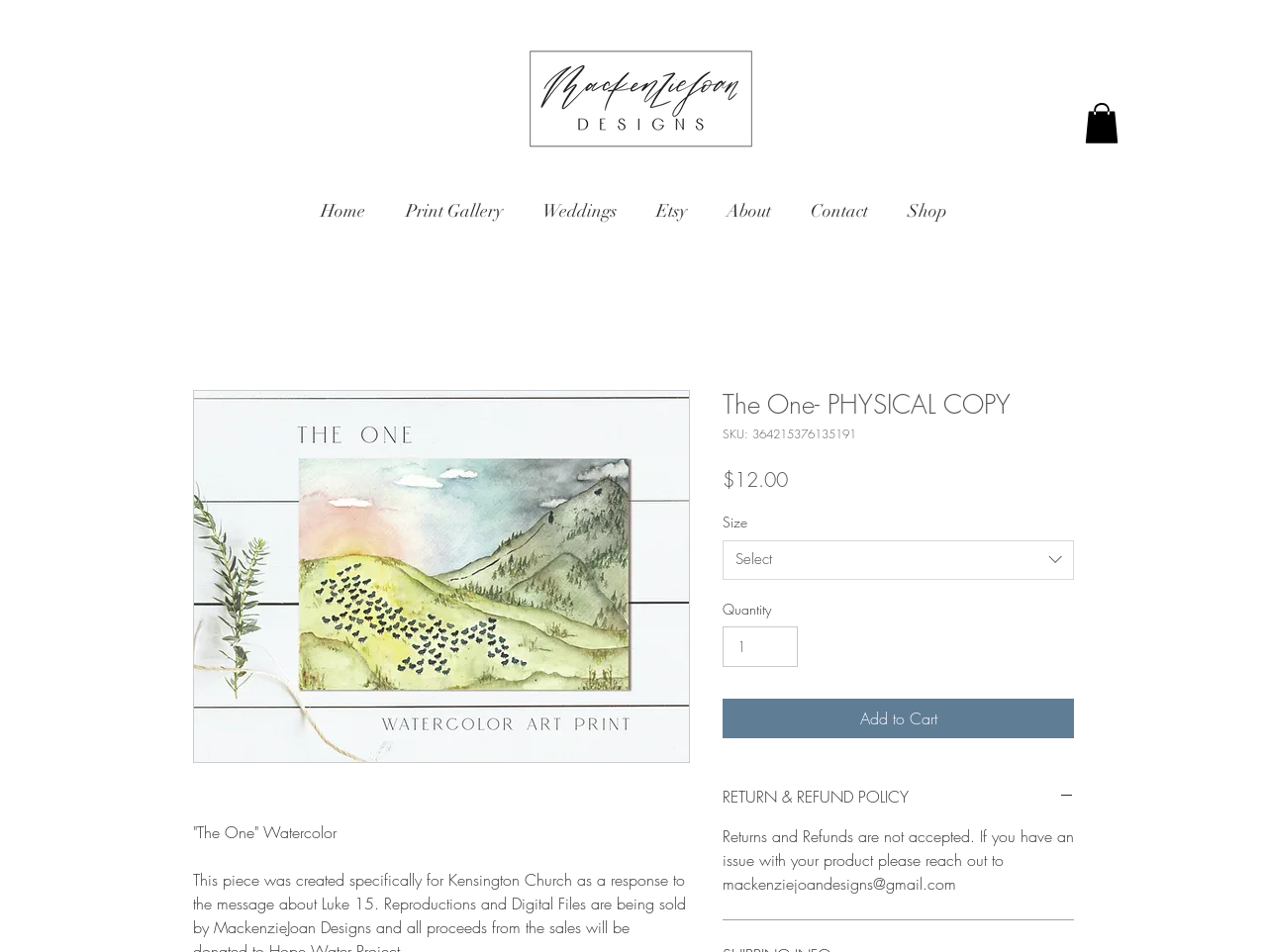Please find the bounding box for the UI component described as follows: "Add to Cart".

[0.57, 0.734, 0.848, 0.775]